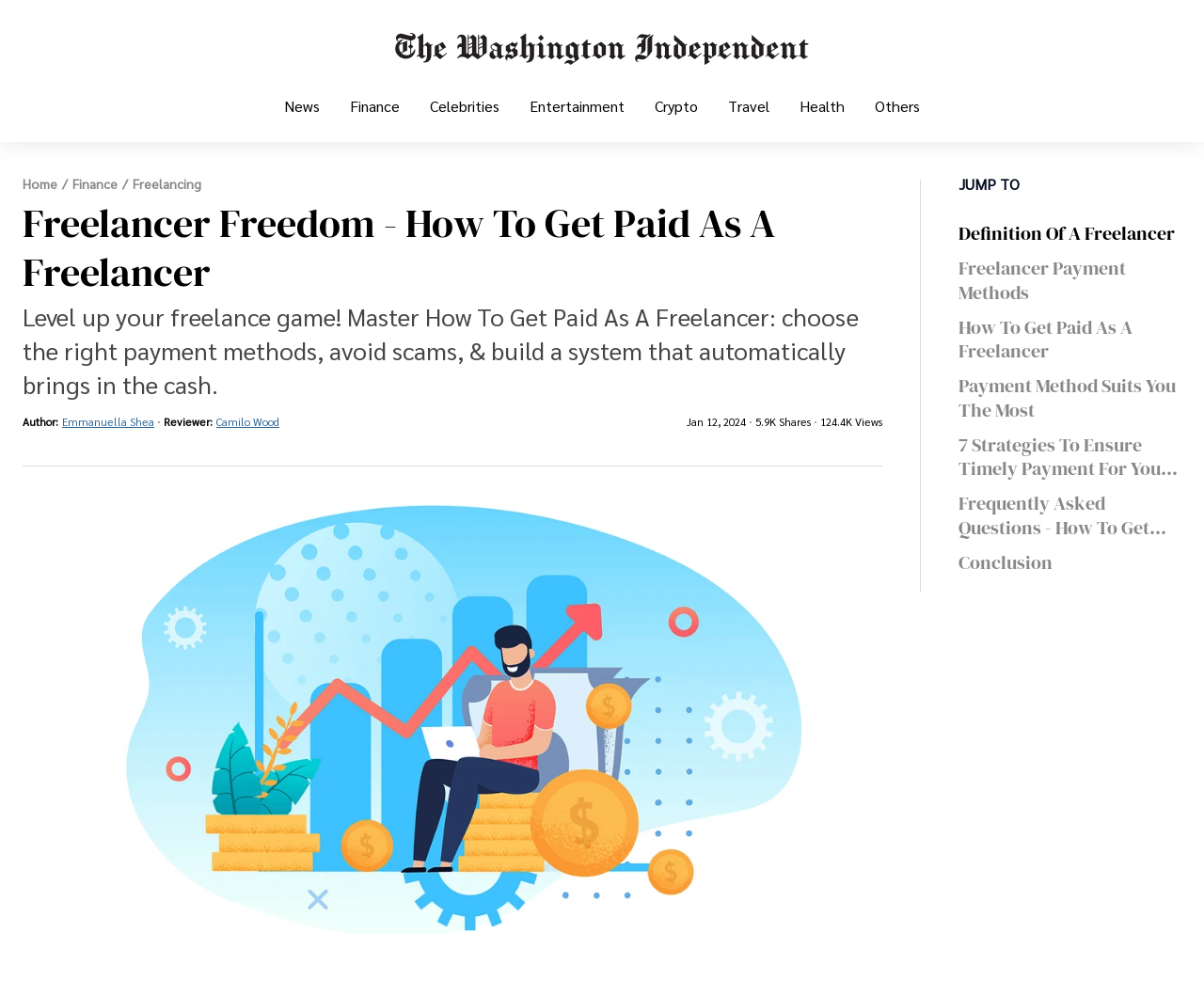Provide a brief response in the form of a single word or phrase:
How many shares does the article have?

5.9K